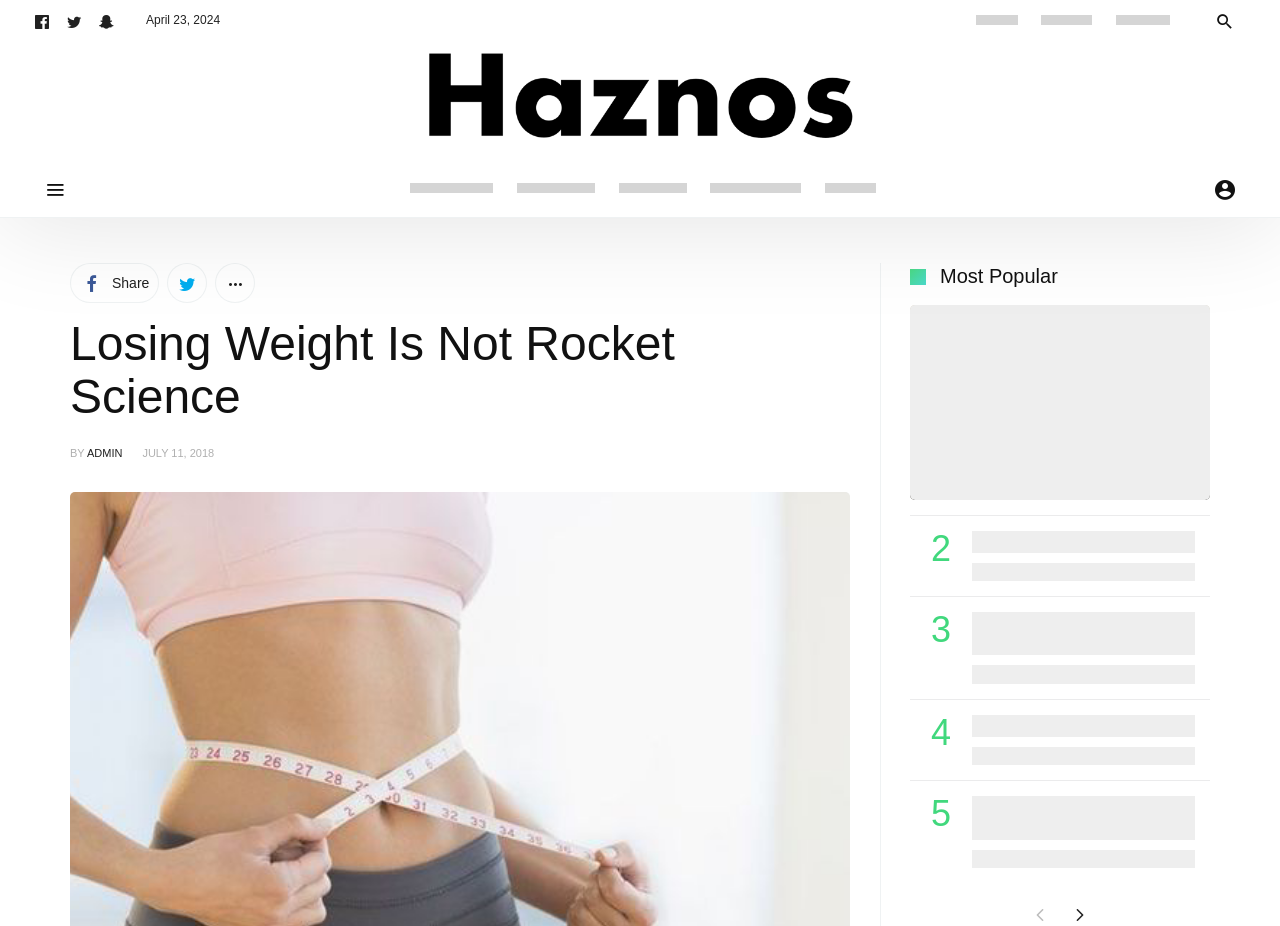Please mark the bounding box coordinates of the area that should be clicked to carry out the instruction: "Go to the Home page".

None